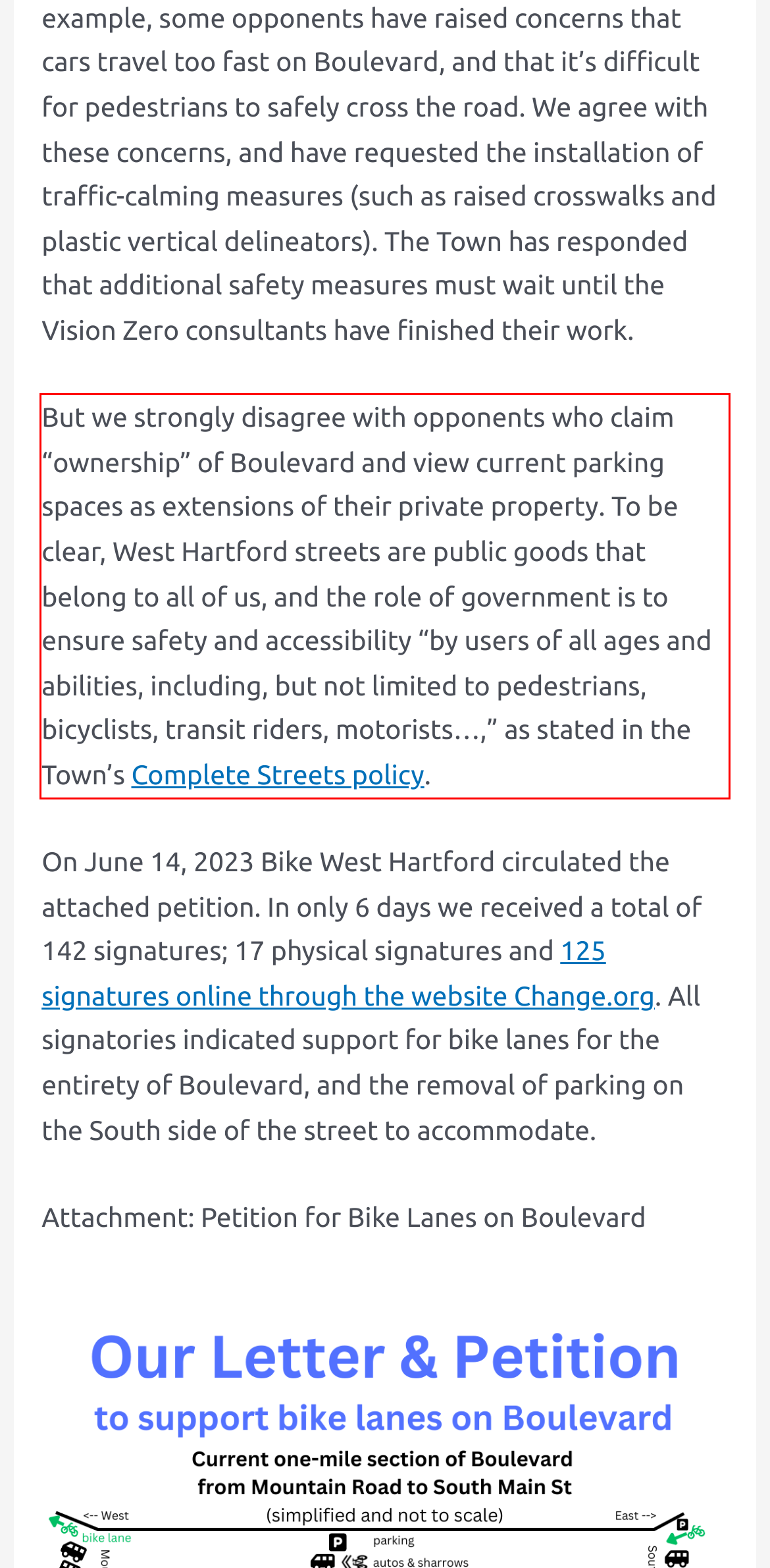Observe the screenshot of the webpage that includes a red rectangle bounding box. Conduct OCR on the content inside this red bounding box and generate the text.

But we strongly disagree with opponents who claim “ownership” of Boulevard and view current parking spaces as extensions of their private property. To be clear, West Hartford streets are public goods that belong to all of us, and the role of government is to ensure safety and accessibility “by users of all ages and abilities, including, but not limited to pedestrians, bicyclists, transit riders, motorists…,” as stated in the Town’s Complete Streets policy.